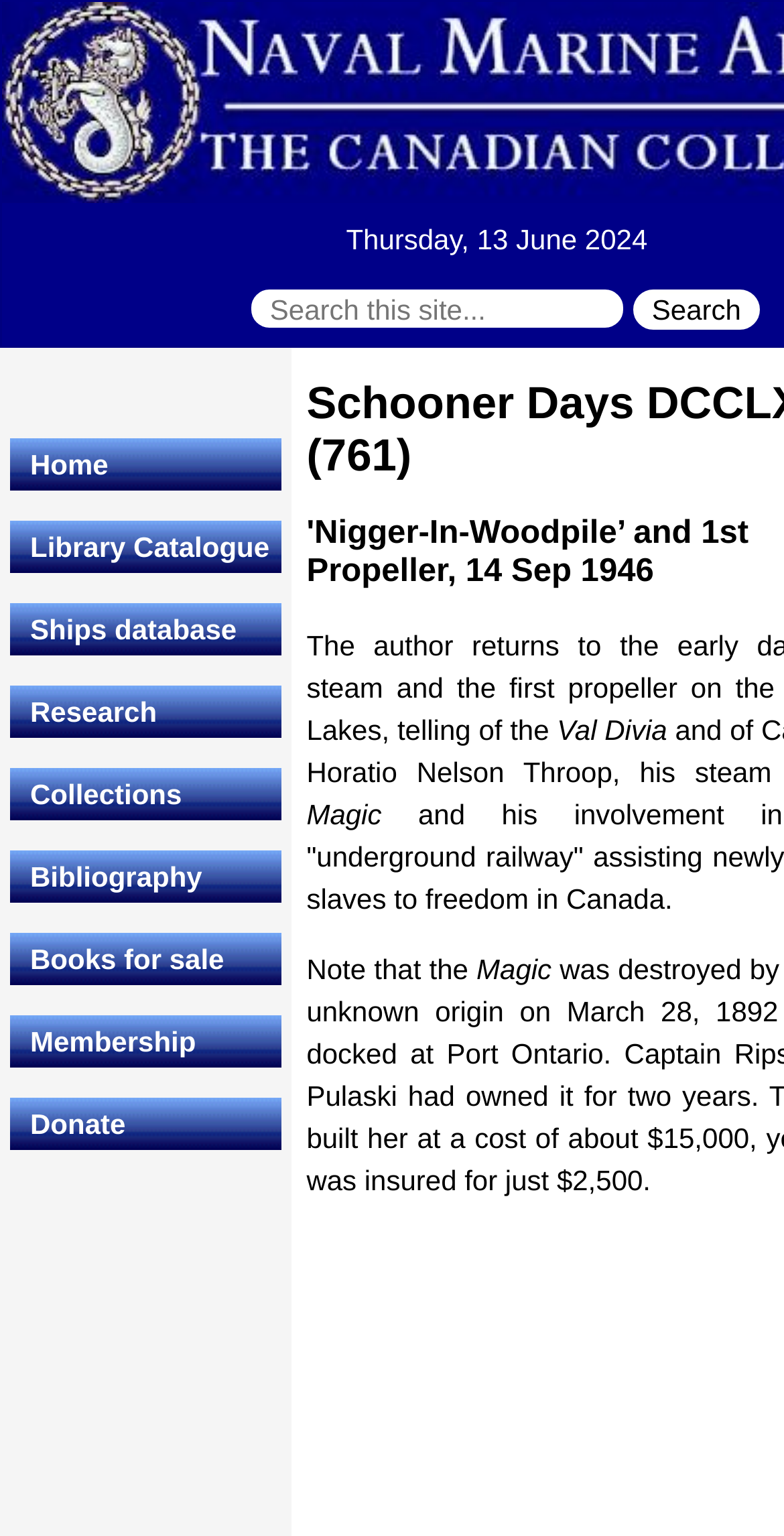What is the vertical position of the 'Ships database' link?
Look at the screenshot and respond with a single word or phrase.

Below 'Home'